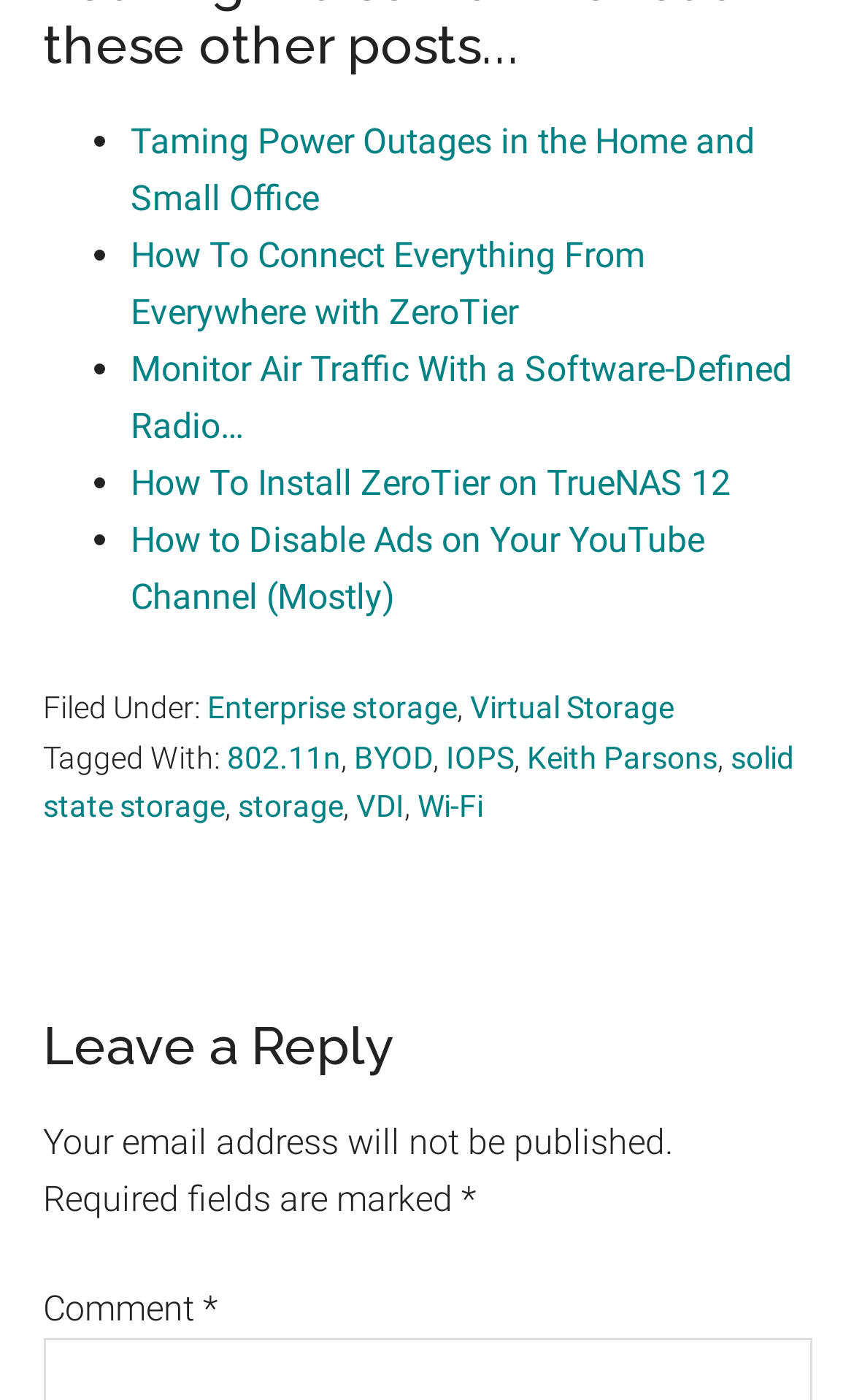What is the purpose of the section with the heading 'Leave a Reply'?
Please give a detailed and elaborate explanation in response to the question.

The section with the heading 'Leave a Reply' has a text field and other form elements, indicating that it is a comment section where users can leave a reply or comment on the article.